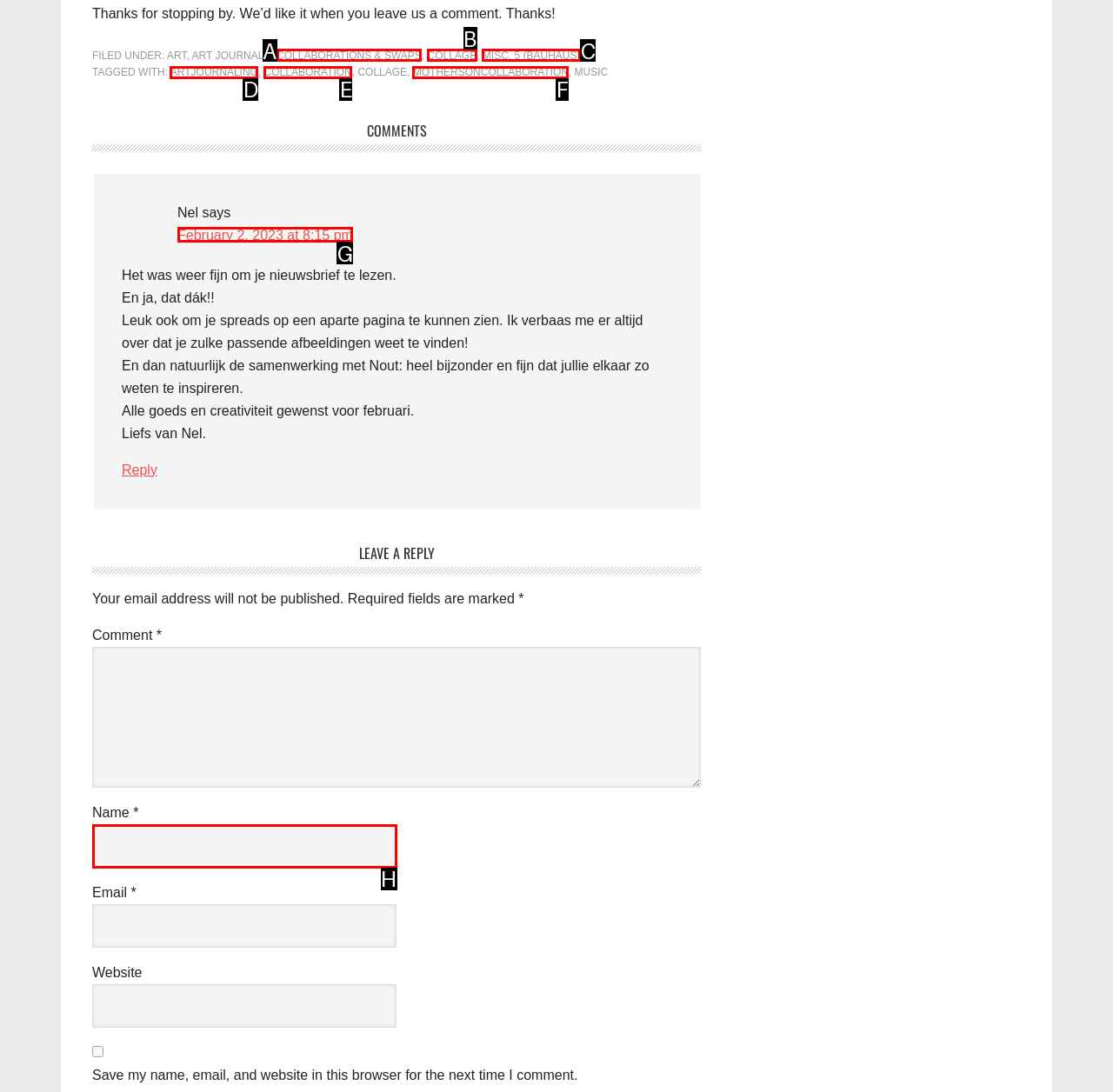Please determine which option aligns with the description: parent_node: Name * name="author". Respond with the option’s letter directly from the available choices.

H